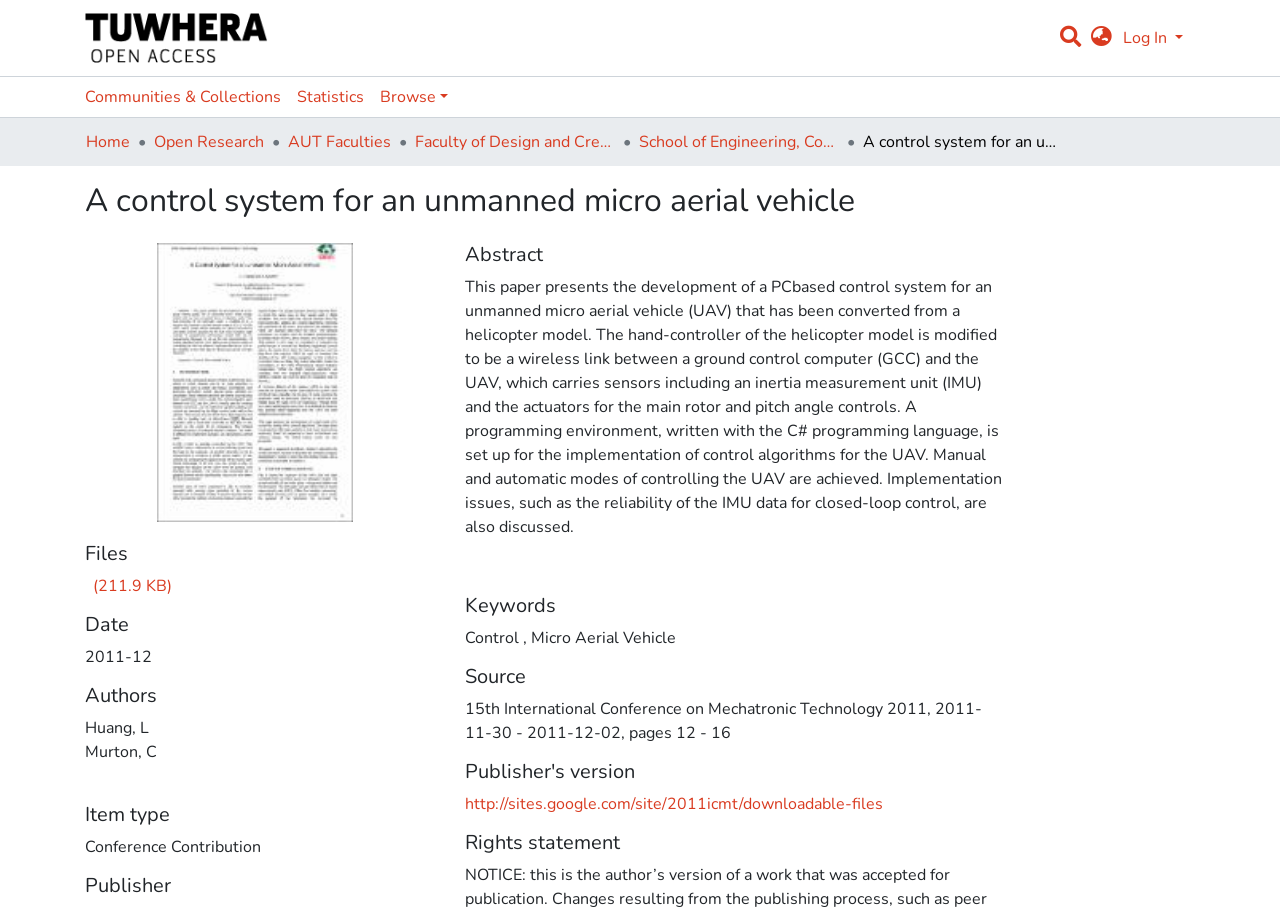What is the type of the item?
Refer to the image and answer the question using a single word or phrase.

Conference Contribution